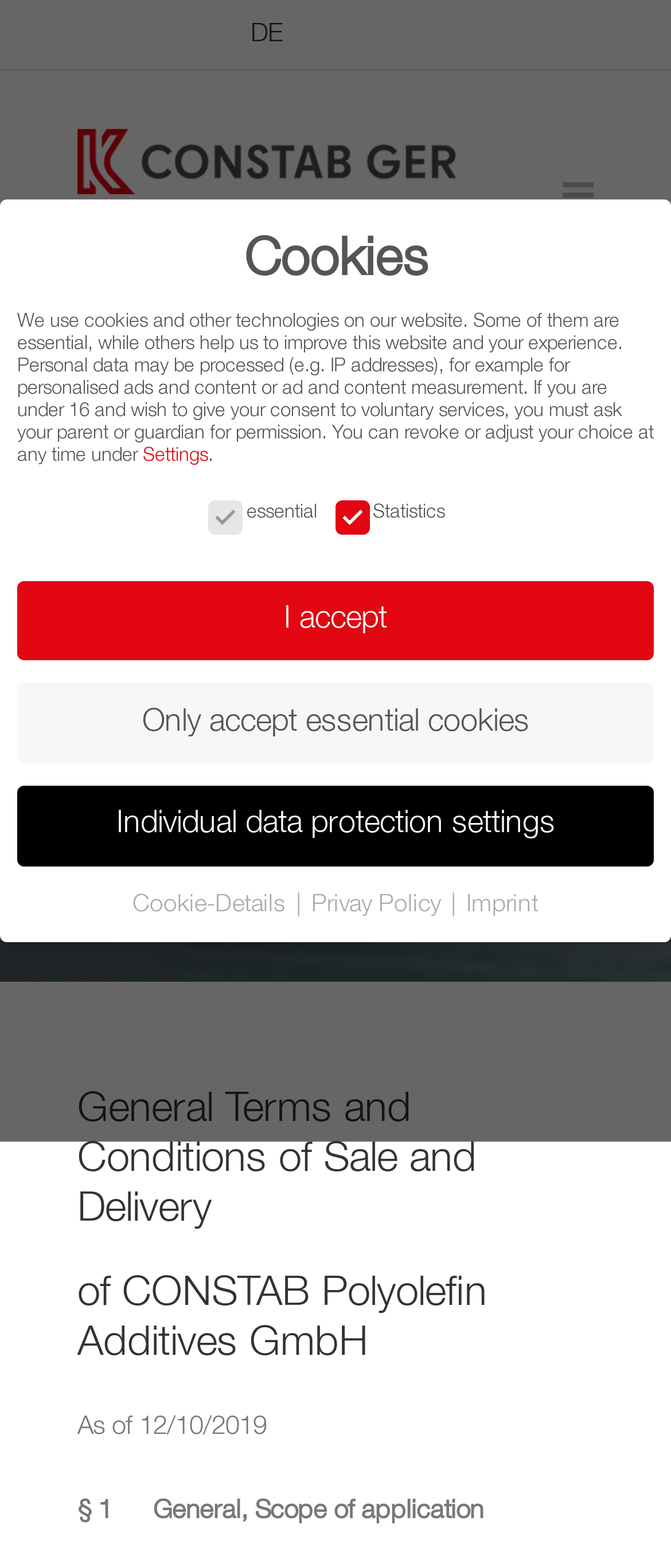Determine the bounding box coordinates of the UI element that matches the following description: "Privay Policy". The coordinates should be four float numbers between 0 and 1 in the format [left, top, right, bottom].

[0.464, 0.569, 0.667, 0.584]